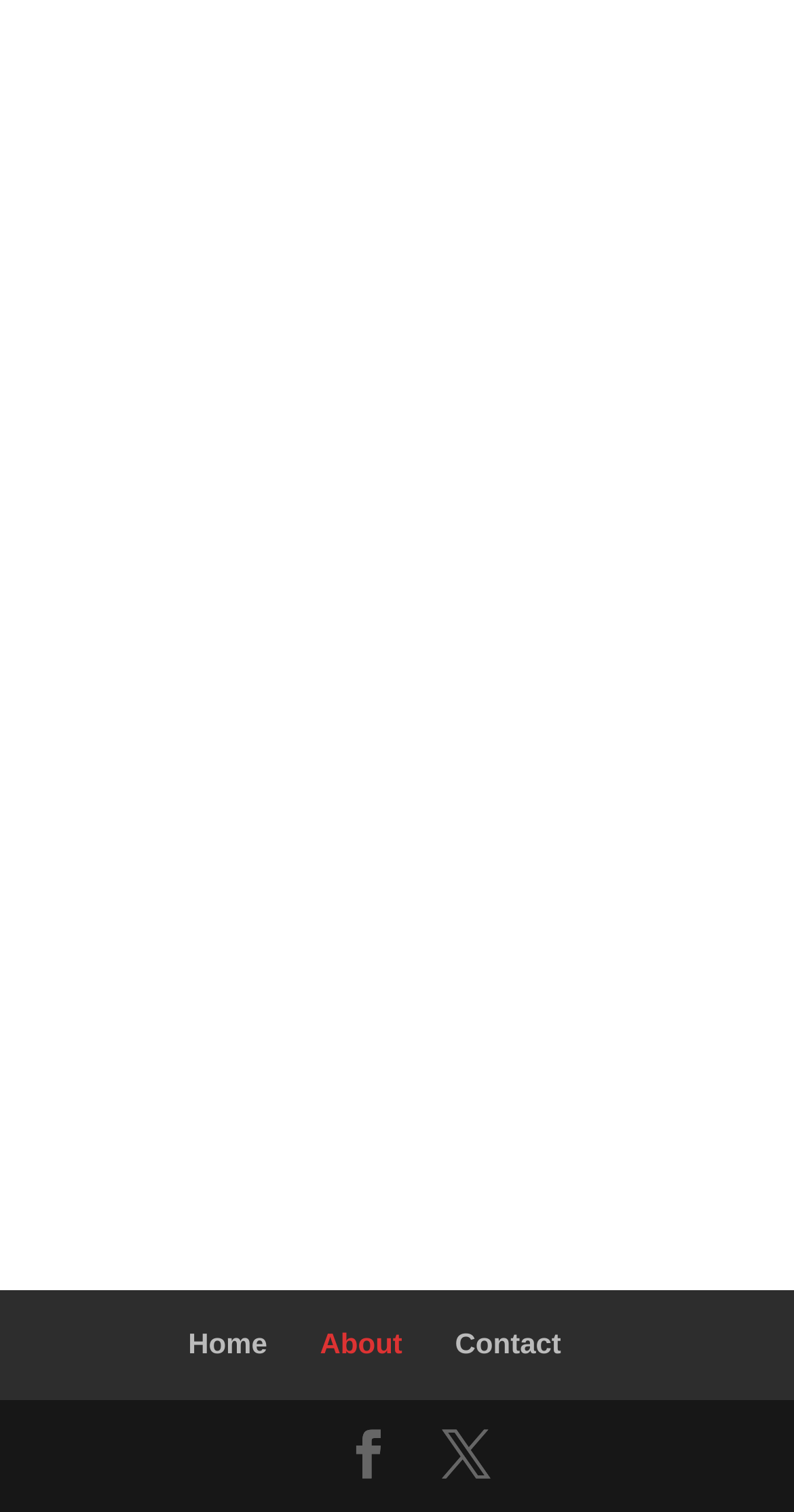What is the icon represented by ''?
Based on the image, provide your answer in one word or phrase.

Facebook